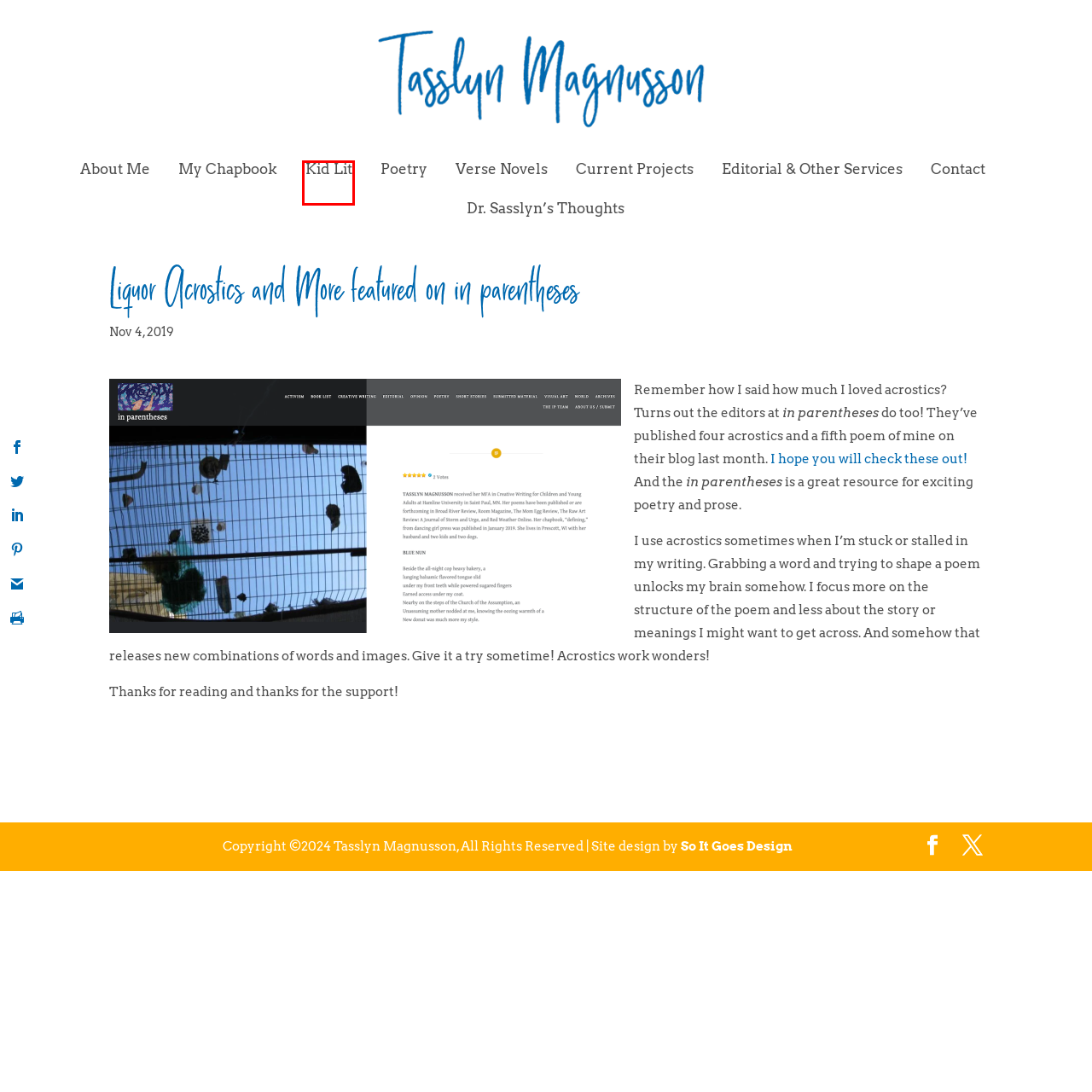Review the screenshot of a webpage containing a red bounding box around an element. Select the description that best matches the new webpage after clicking the highlighted element. The options are:
A. Home | So It Goes Design
B. Dr. Sasslyn's Thoughts - Tasslyn Magnusson
C. Verse Novels - Tasslyn Magnusson
D. Current Projects - Tasslyn Magnusson
E. About Me - Tasslyn Magnusson
F. Contact Me - Tasslyn Magnusson
G. Kid Lit - Tasslyn Magnusson
H. Home - Tasslyn Magnusson

G